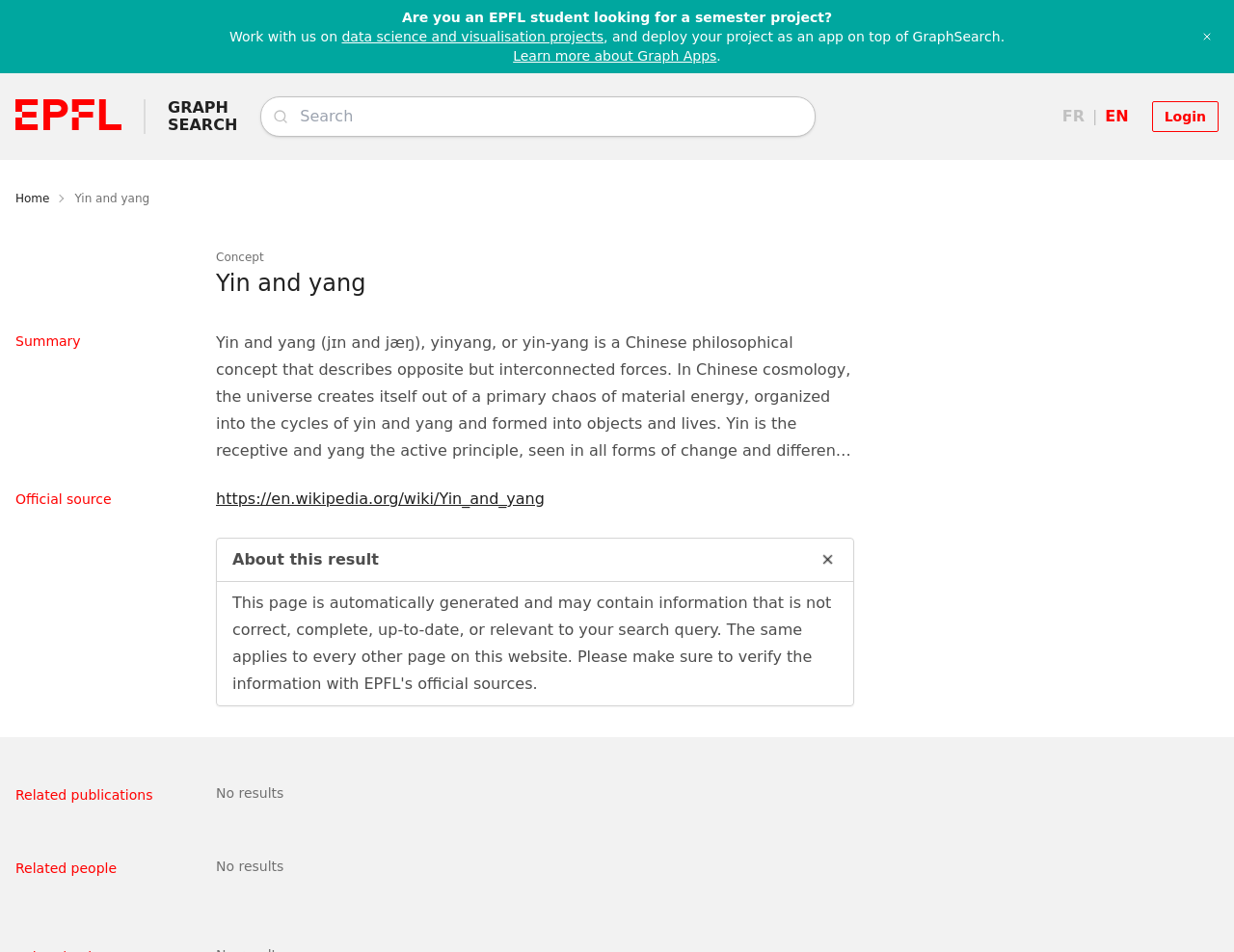Provide the bounding box coordinates for the UI element that is described as: "Yin and yang".

[0.06, 0.2, 0.121, 0.217]